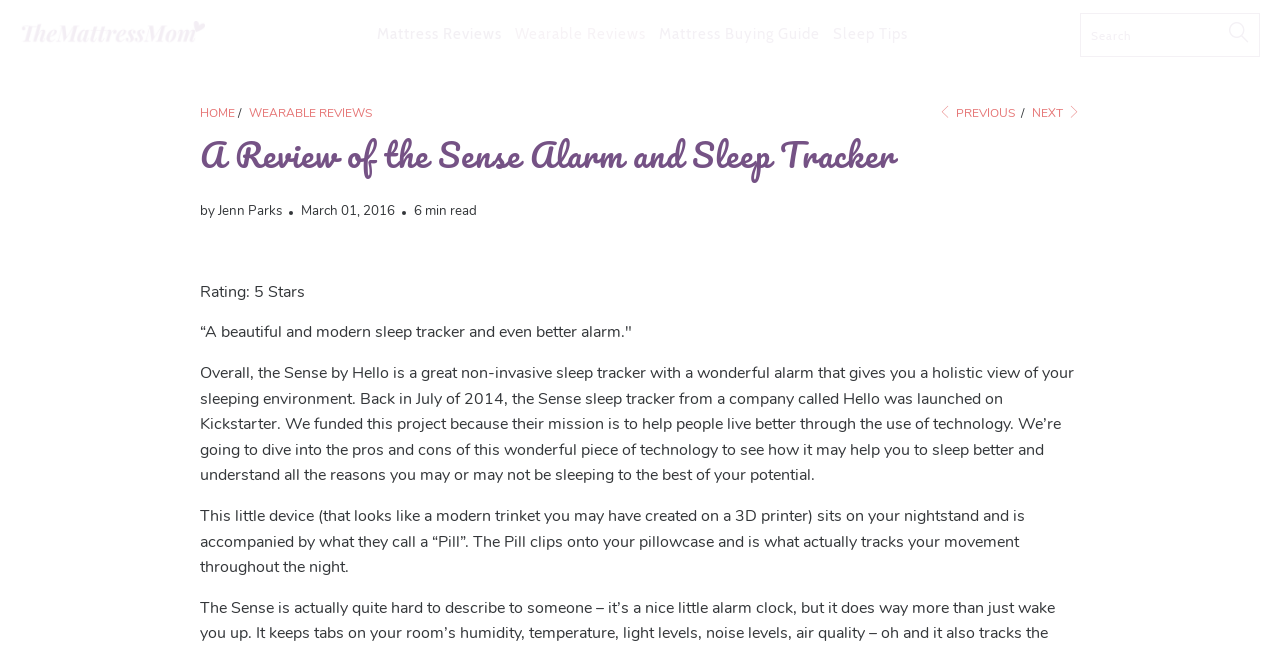Find the bounding box coordinates of the area to click in order to follow the instruction: "Bookmark the permalink".

None